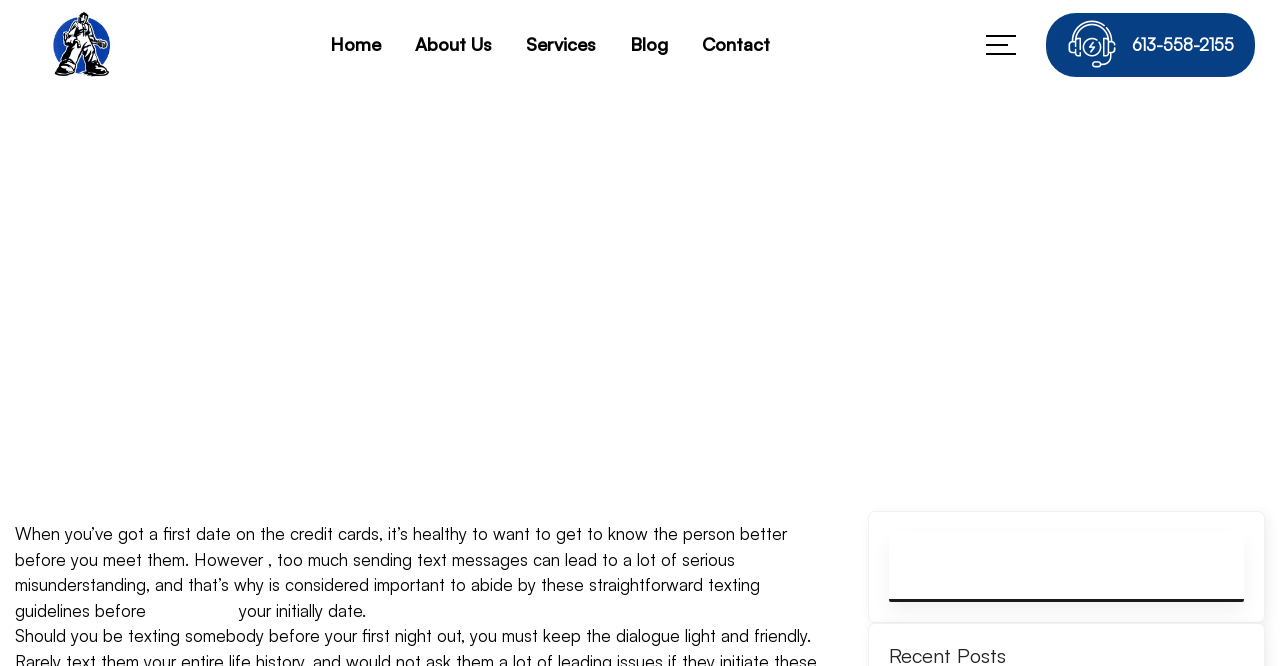Provide a brief response to the question using a single word or phrase: 
What is the topic of the main article?

Sending text messages rules